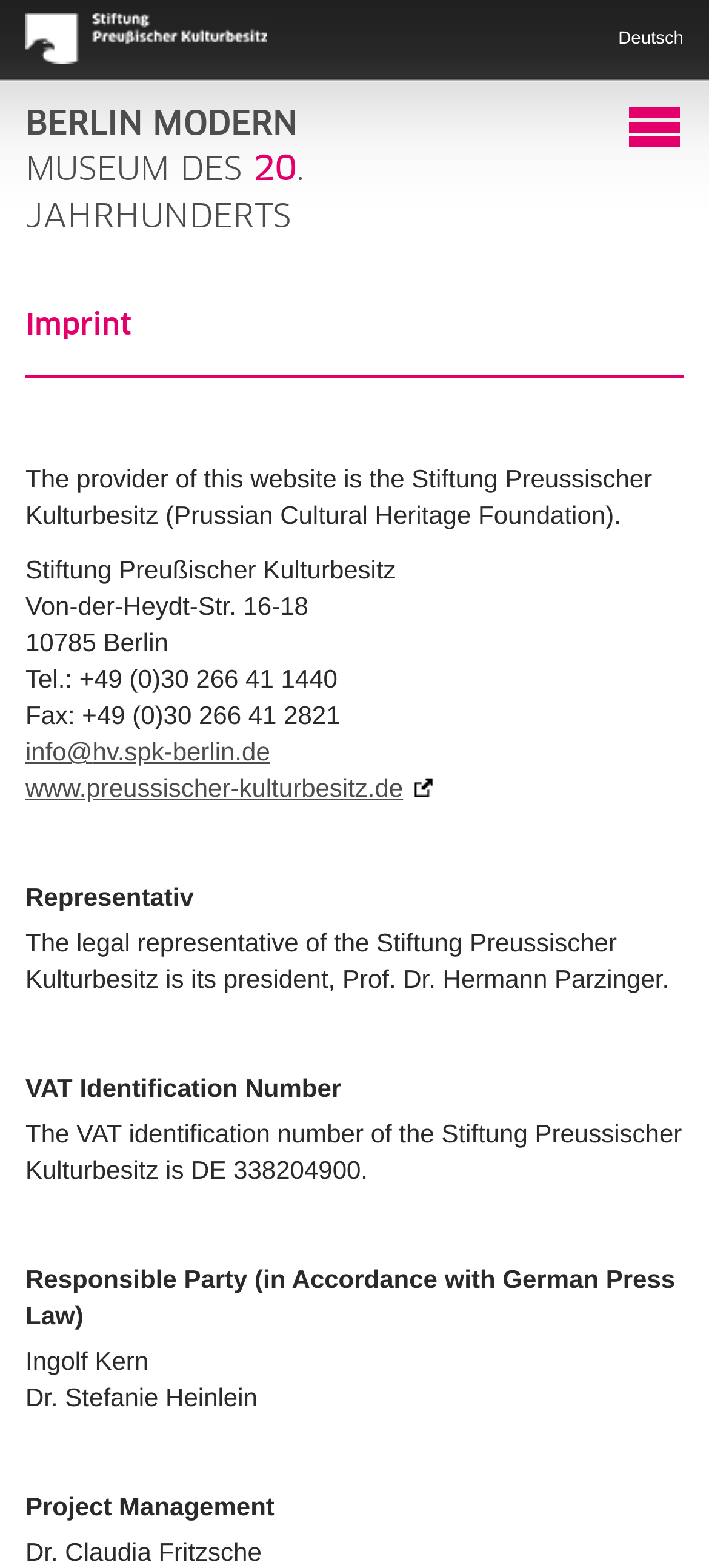Find the bounding box coordinates for the HTML element described as: "berlin modernMuseum des 20. Jahrhunderts". The coordinates should consist of four float values between 0 and 1, i.e., [left, top, right, bottom].

[0.036, 0.07, 0.964, 0.15]